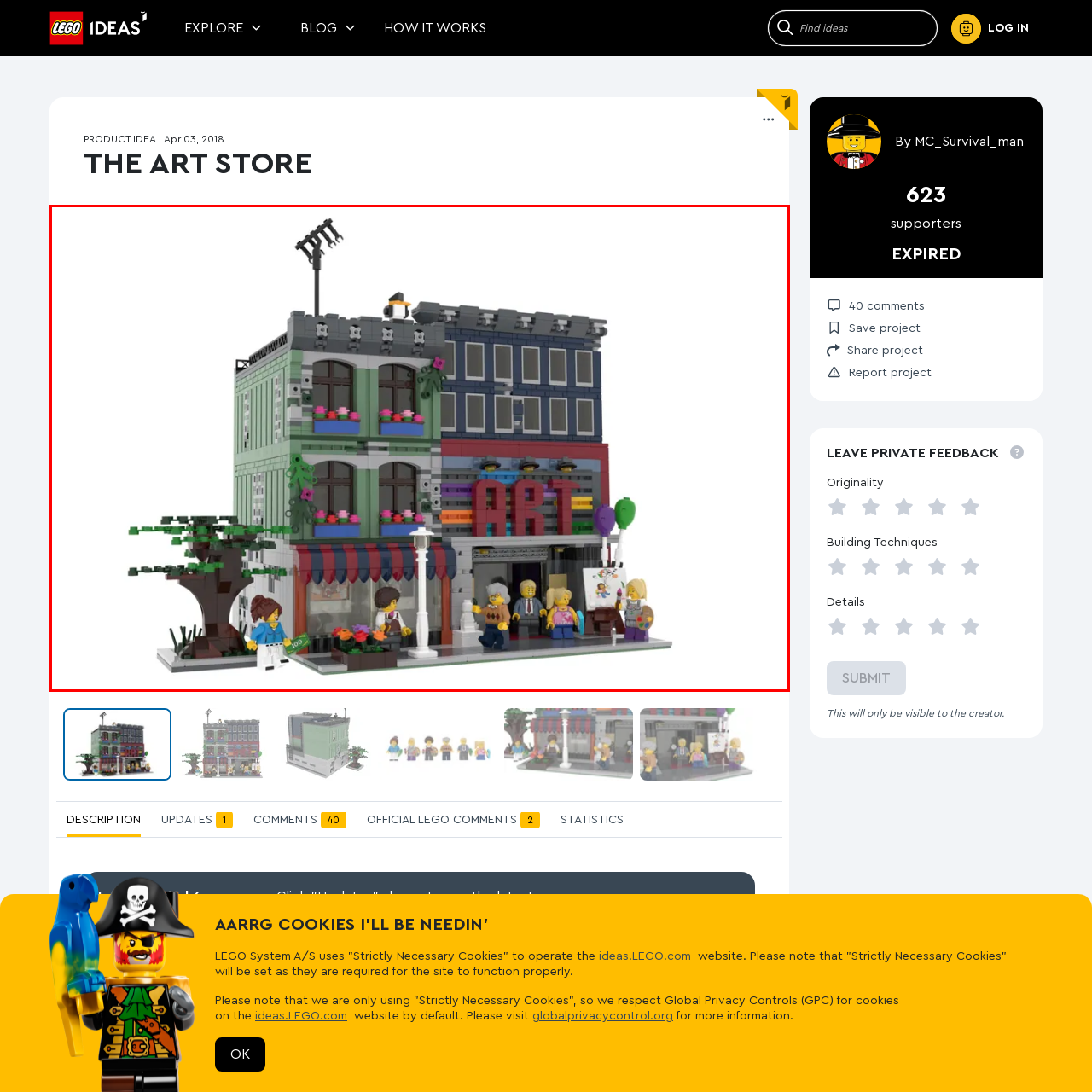Describe the features and objects visible in the red-framed section of the image in detail.

The image showcases a vibrant LEGO model titled "The Art Store," which captures the essence of a quaint artistic hub. It features a multicolored facade with large windows adorned with flower boxes. The building displays the word "ART" in bold, colorful letters, giving it a cheerful appearance. 

In front of the store, various LEGO minifigures are depicted engaging in creative activities. A tree with lush foliage stands to the left, complementing the lively atmosphere. The scene is further enhanced by decorative elements like a lamppost and blooming flowers, illustrating a lively urban setting bustling with creativity. This model is intricately designed to fit within the LEGO modular building theme, reflecting both artistry and community spirit.